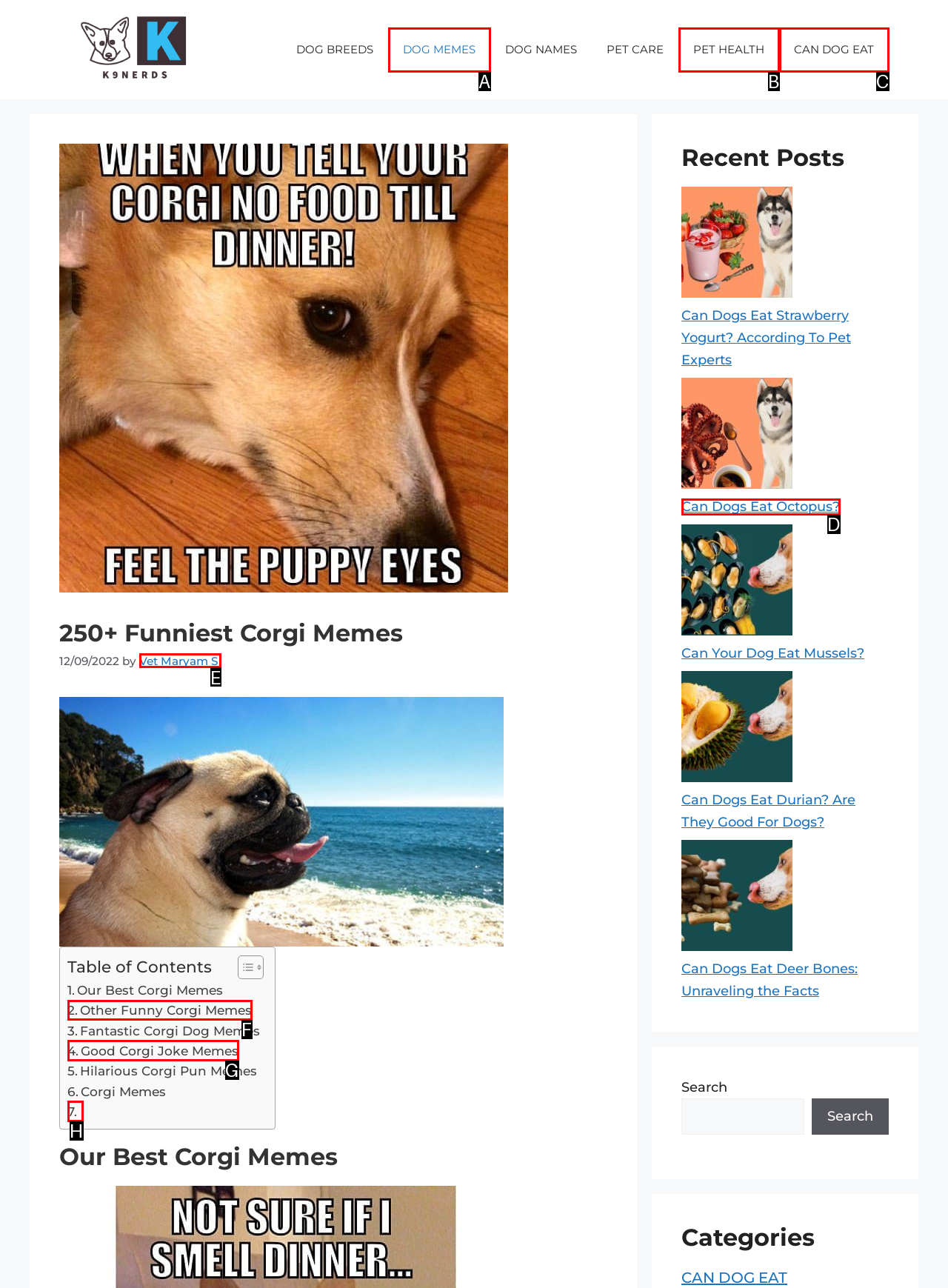Tell me which one HTML element best matches the description: April 2010 Answer with the option's letter from the given choices directly.

None